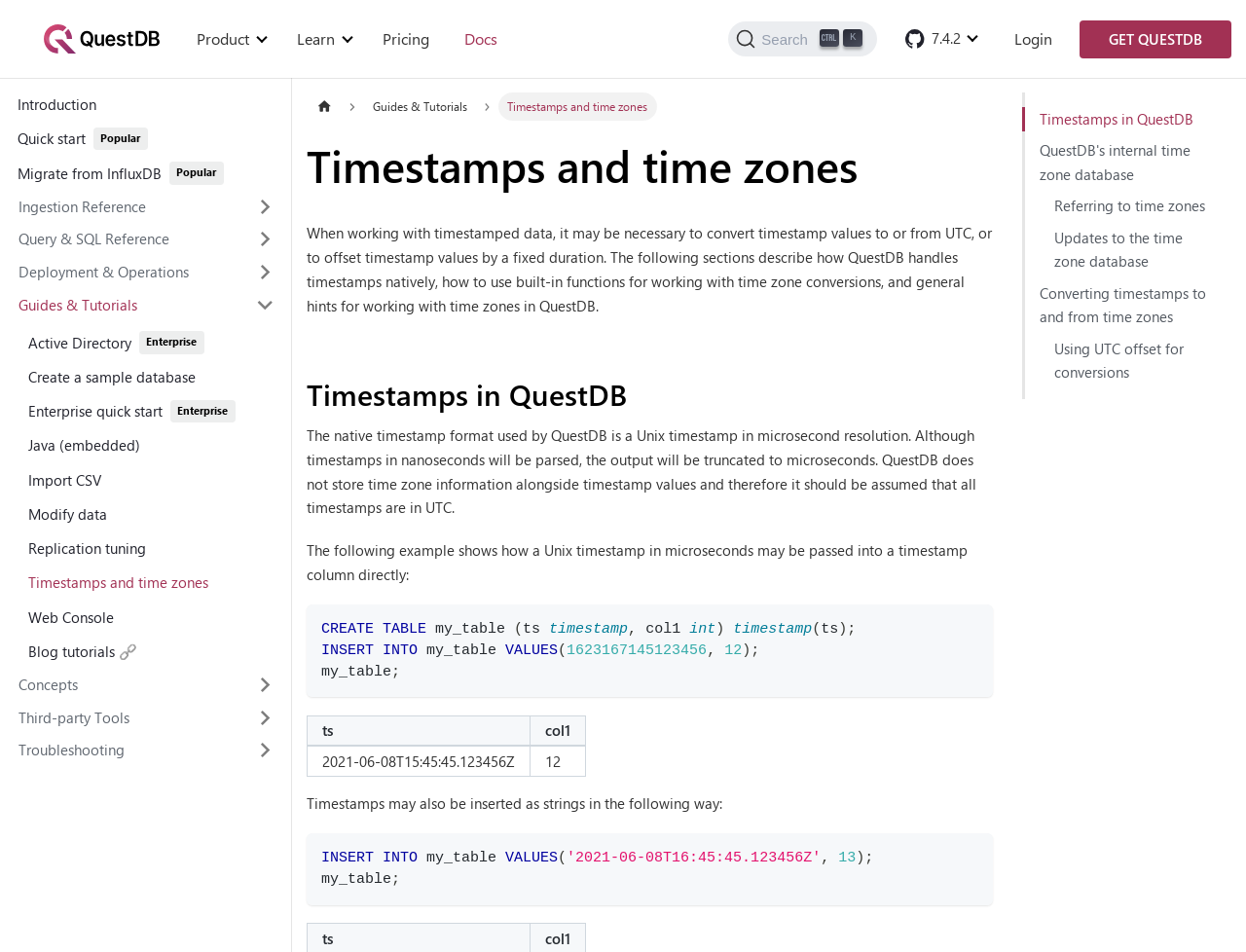How many links are in the 'Guides & Tutorials' section?
Refer to the image and give a detailed answer to the query.

I counted the number of links in the 'Guides & Tutorials' section, which is expanded by default. There are 11 links in total.